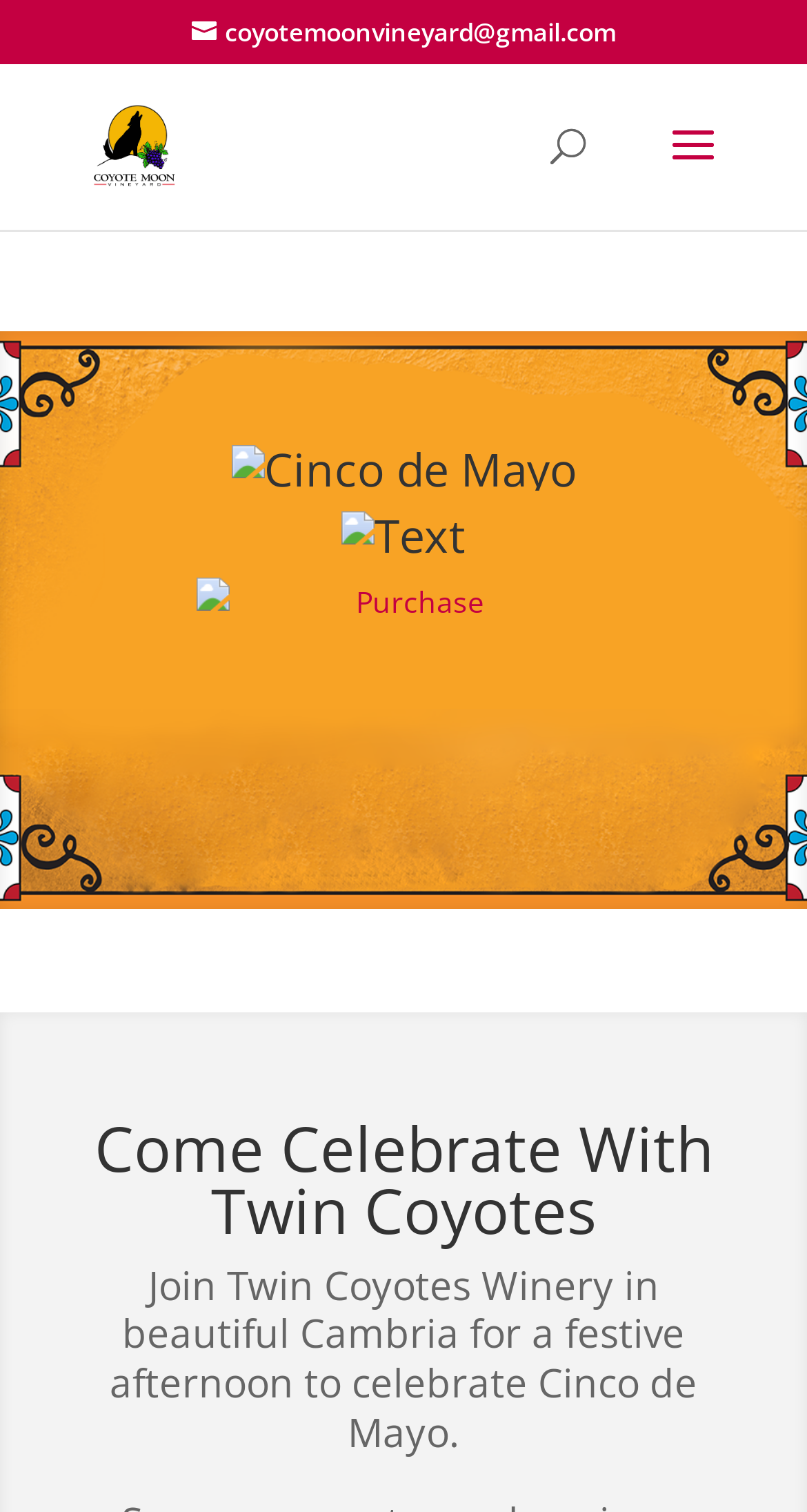Based on the element description, predict the bounding box coordinates (top-left x, top-left y, bottom-right x, bottom-right y) for the UI element in the screenshot: Legal Notices

None